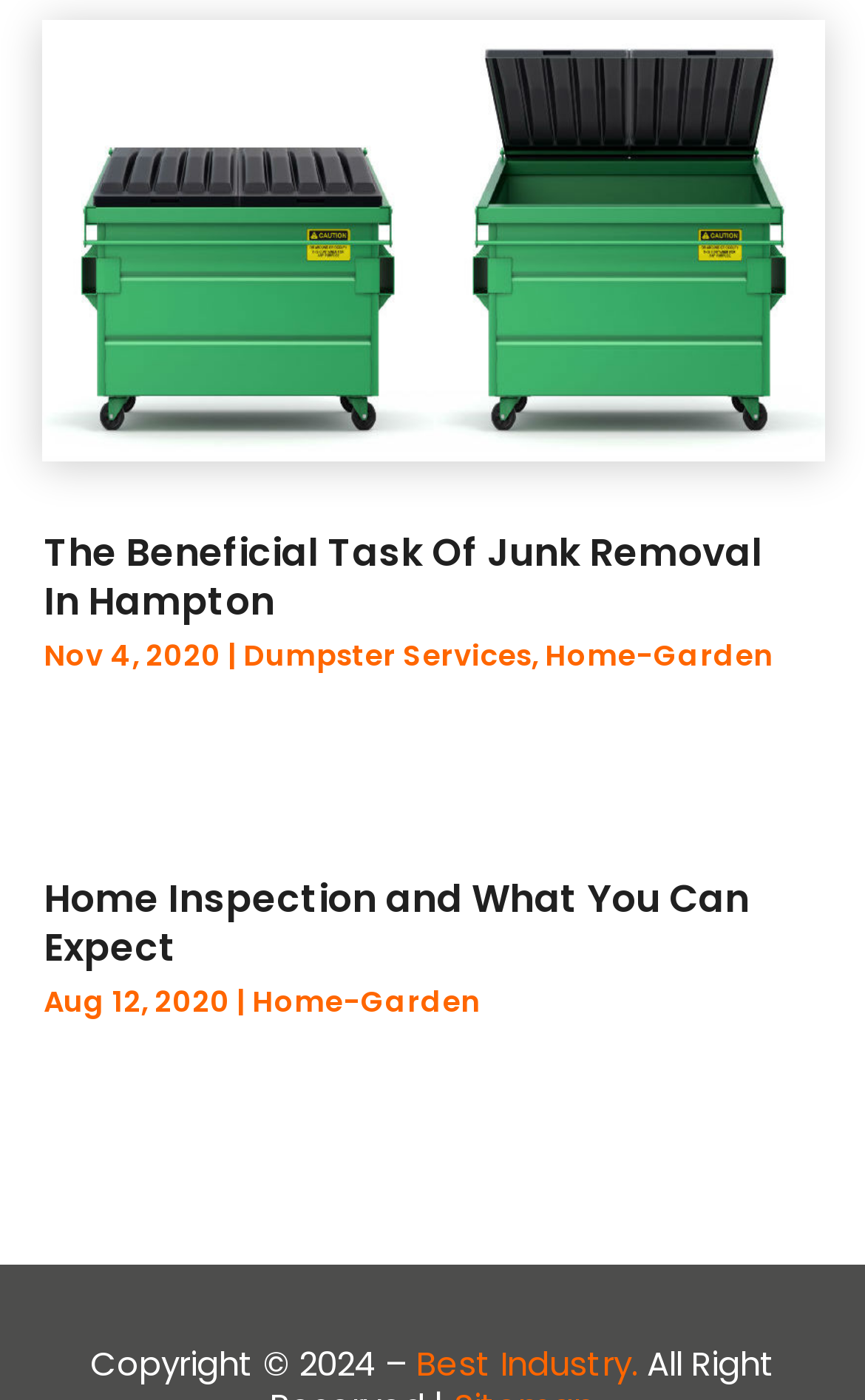How many categories are listed?
Answer the question with just one word or phrase using the image.

30